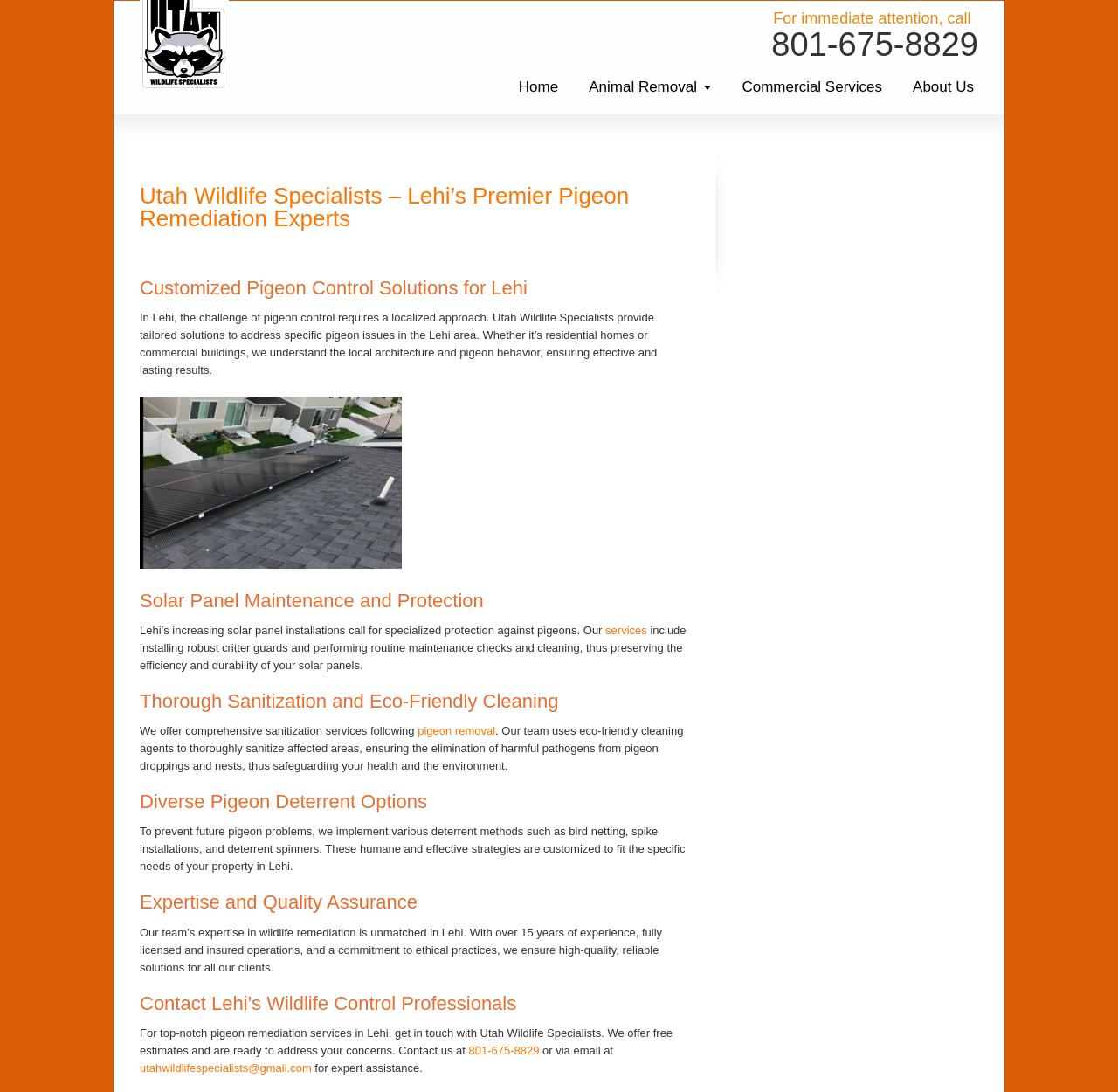Determine the bounding box coordinates of the UI element that matches the following description: "Animal Removal". The coordinates should be four float numbers between 0 and 1 in the format [left, top, right, bottom].

[0.515, 0.065, 0.648, 0.094]